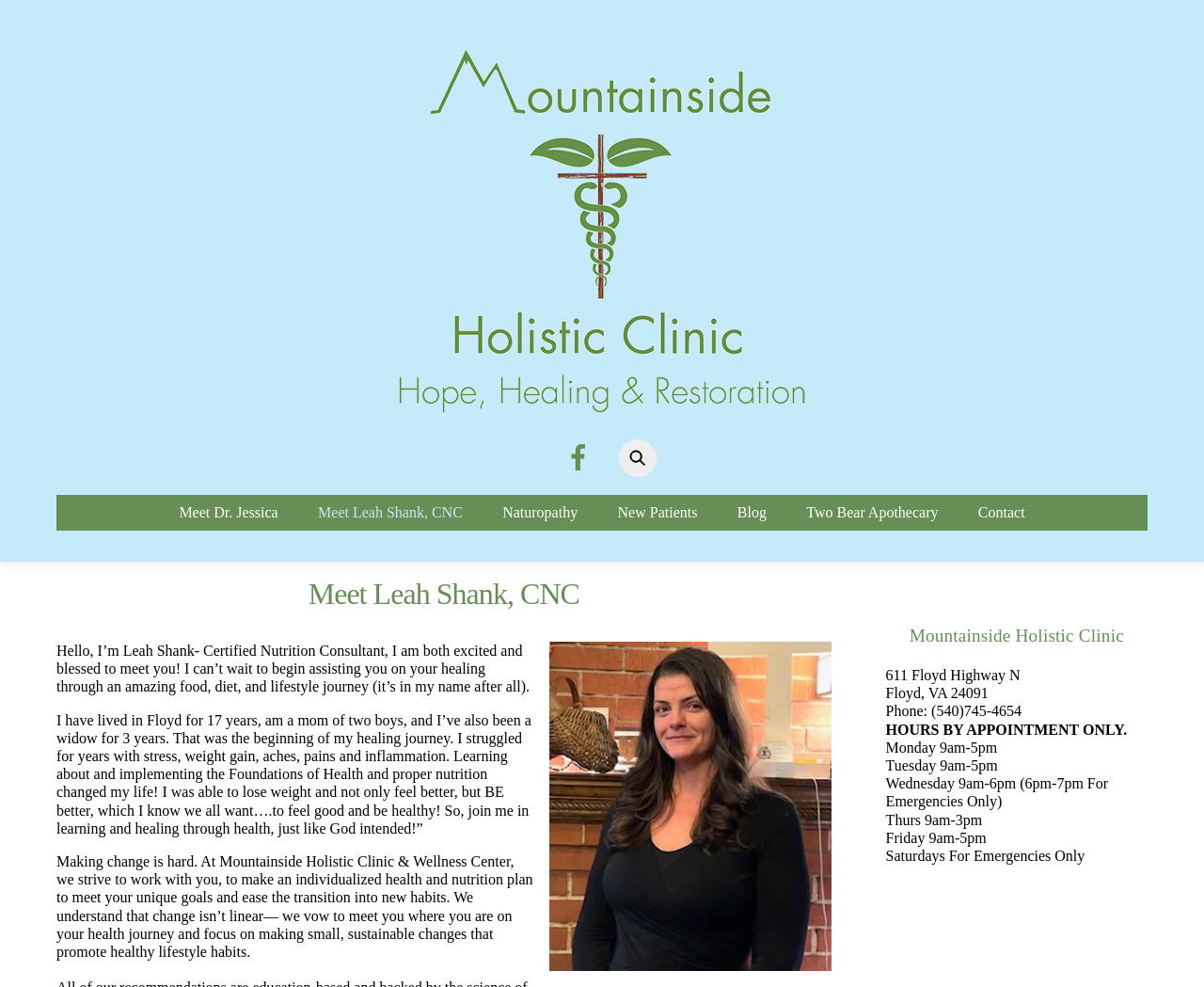Determine the bounding box coordinates for the HTML element mentioned in the following description: "Meet Leah Shank, CNC". The coordinates should be a list of four floats ranging from 0 to 1, represented as [left, top, right, bottom].

[0.249, 0.501, 0.399, 0.538]